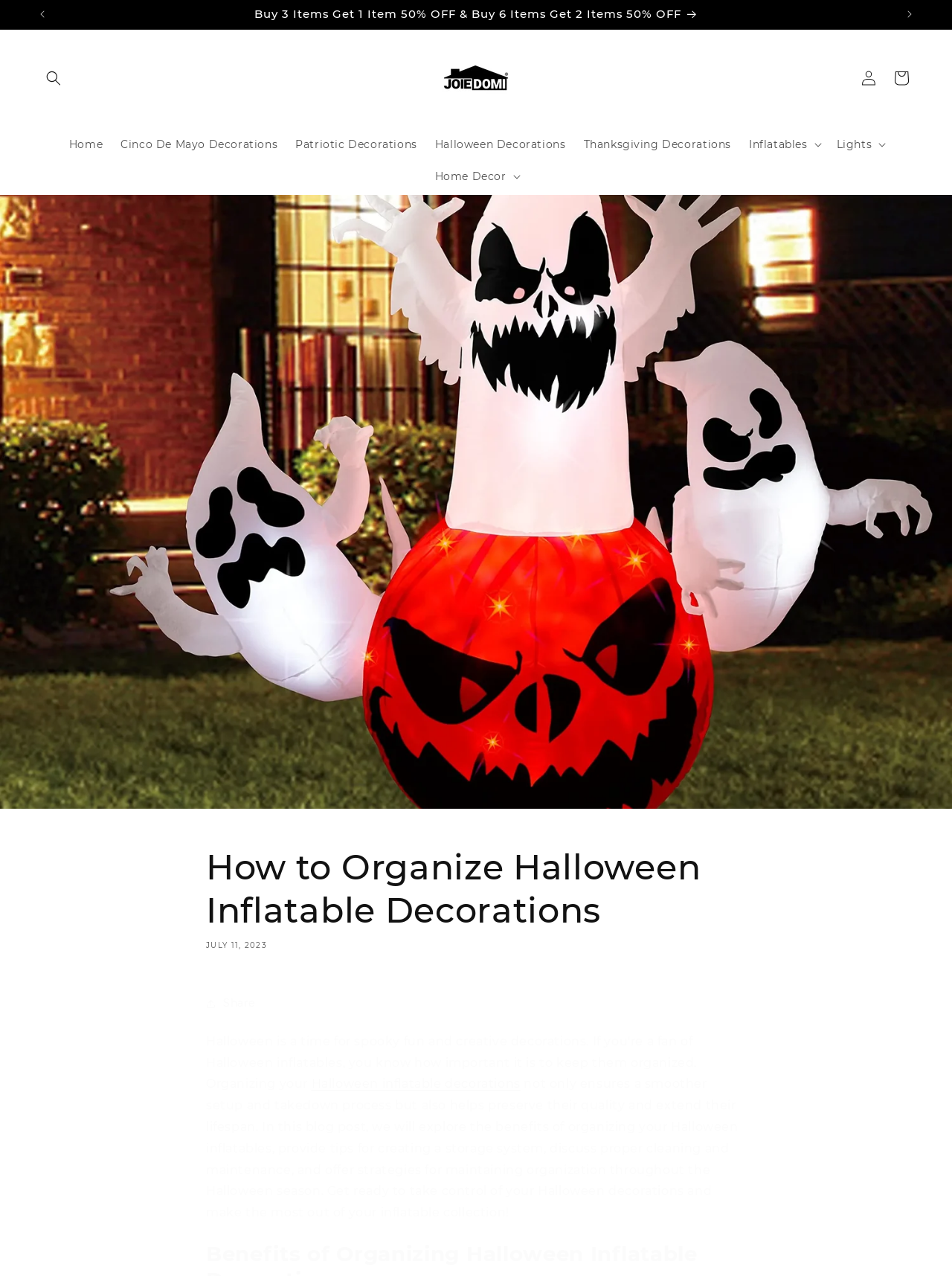Using the information in the image, could you please answer the following question in detail:
What is the date of the blog post?

The date of the blog post is JULY 11, 2023, which is mentioned in the time element on the webpage.